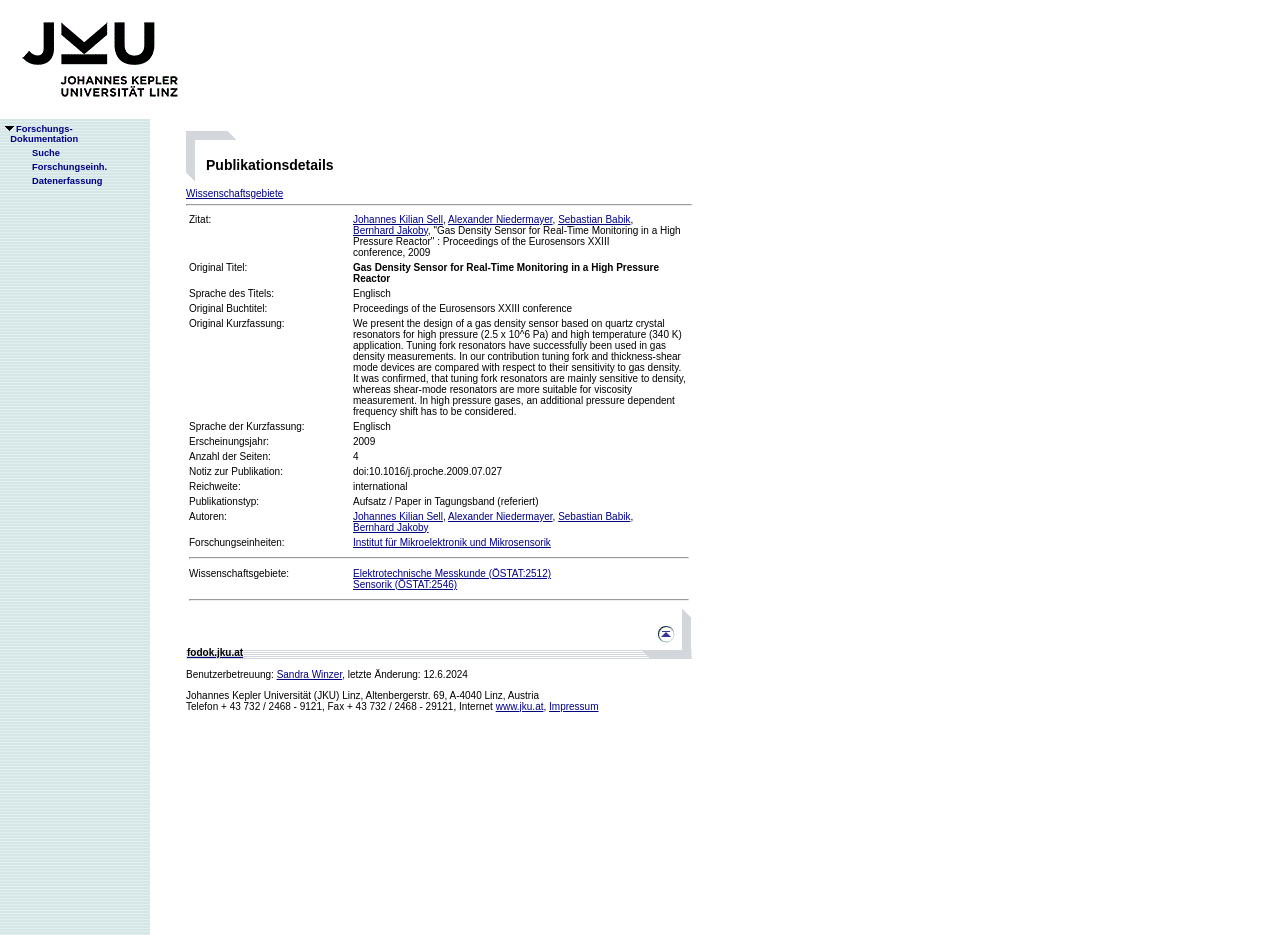Identify the bounding box coordinates of the element that should be clicked to fulfill this task: "click the link to Institut für Mikroelektronik und Mikrosensorik". The coordinates should be provided as four float numbers between 0 and 1, i.e., [left, top, right, bottom].

[0.276, 0.574, 0.43, 0.586]